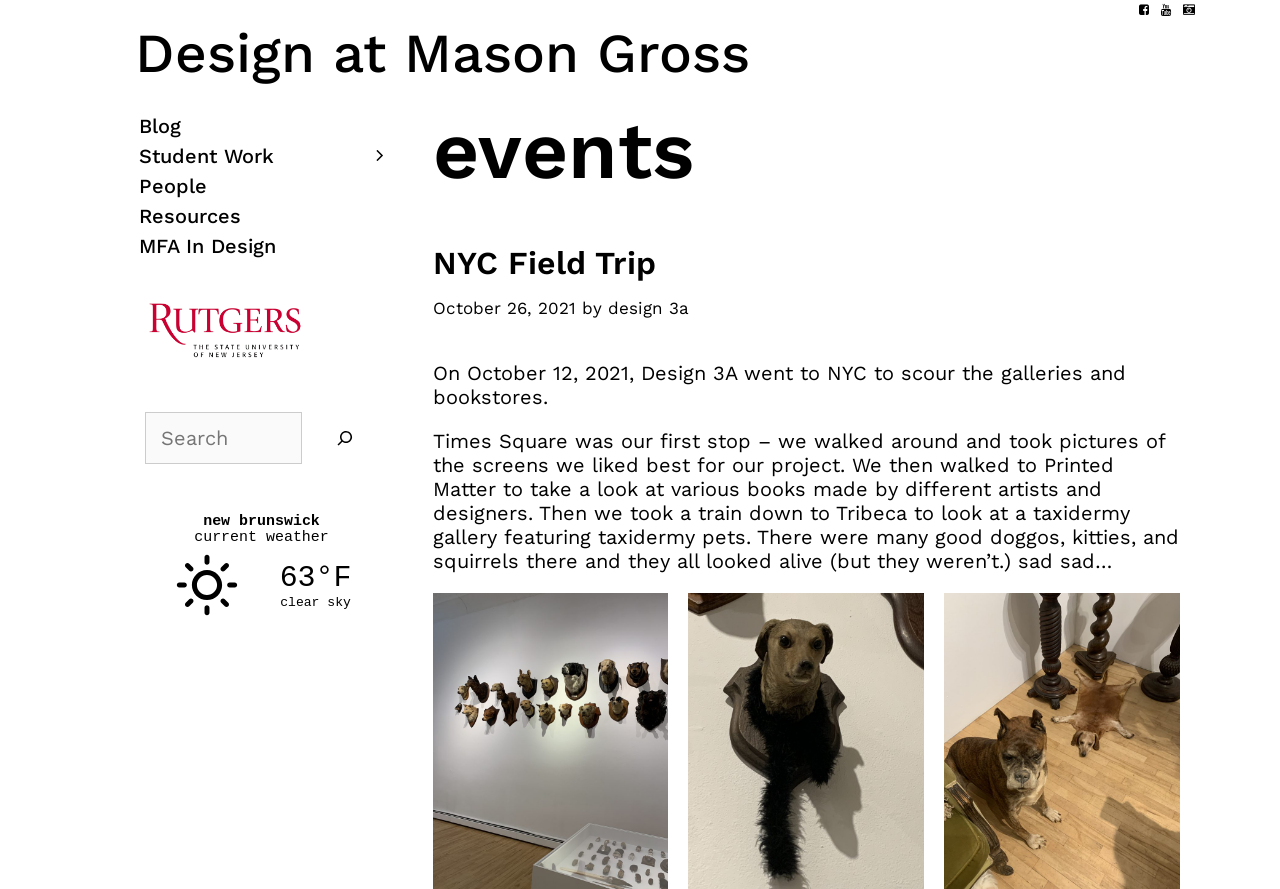Pinpoint the bounding box coordinates for the area that should be clicked to perform the following instruction: "check the weather".

[0.113, 0.566, 0.295, 0.714]